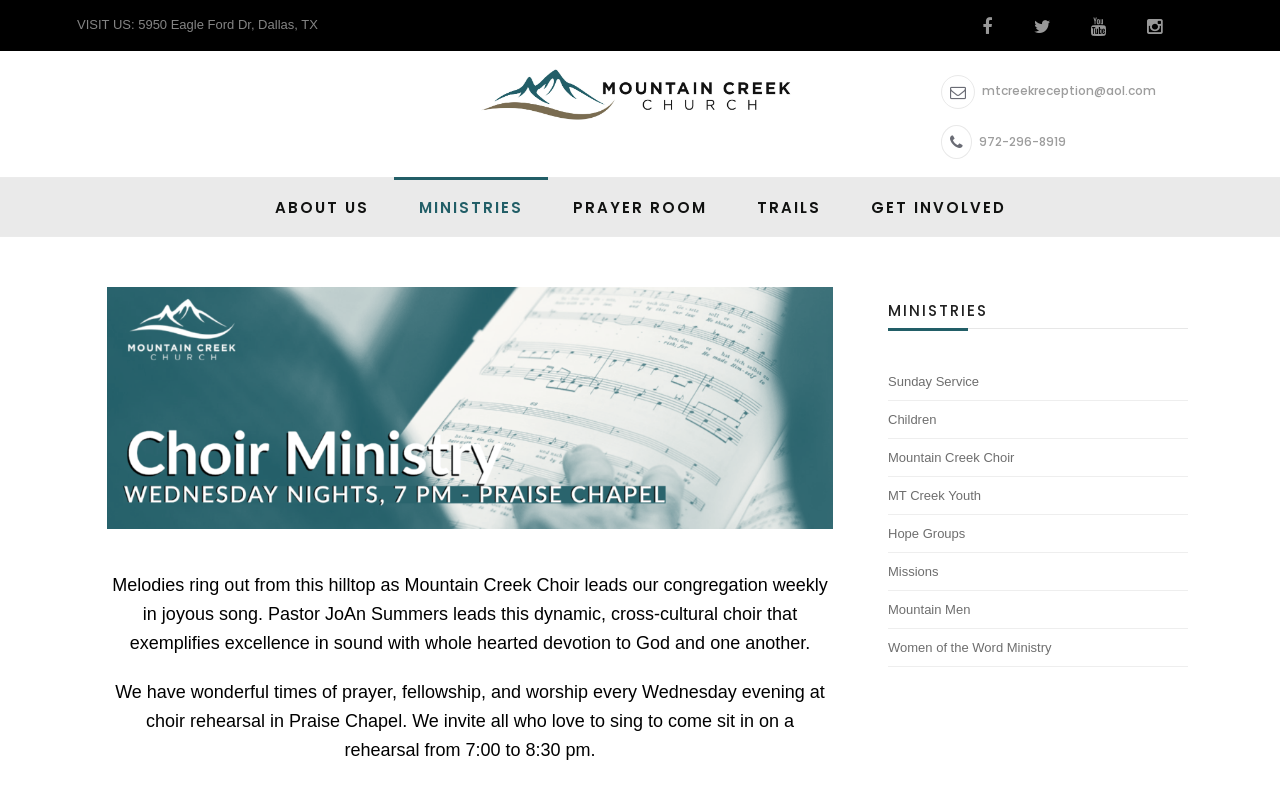Can you give a detailed response to the following question using the information from the image? How many ministry links are there?

I counted the number of link elements located under the heading 'MINISTRIES' which are likely ministry links, including 'Sunday Service', 'Children', 'Mountain Creek Choir', and so on.